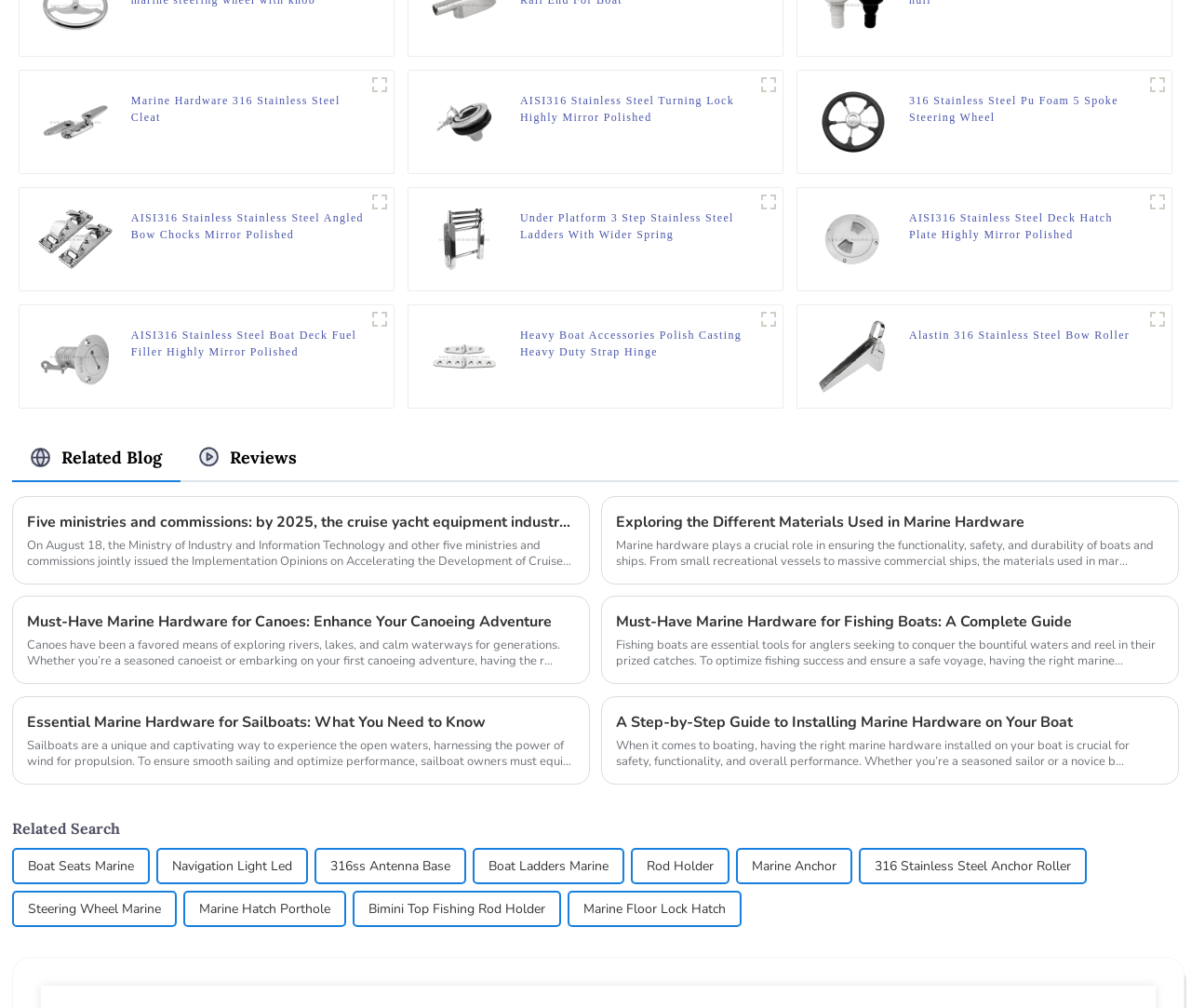Please indicate the bounding box coordinates for the clickable area to complete the following task: "Click the link 'Marine Hardware 316 Stainless Steel Cleat'". The coordinates should be specified as four float numbers between 0 and 1, i.e., [left, top, right, bottom].

[0.11, 0.092, 0.307, 0.125]